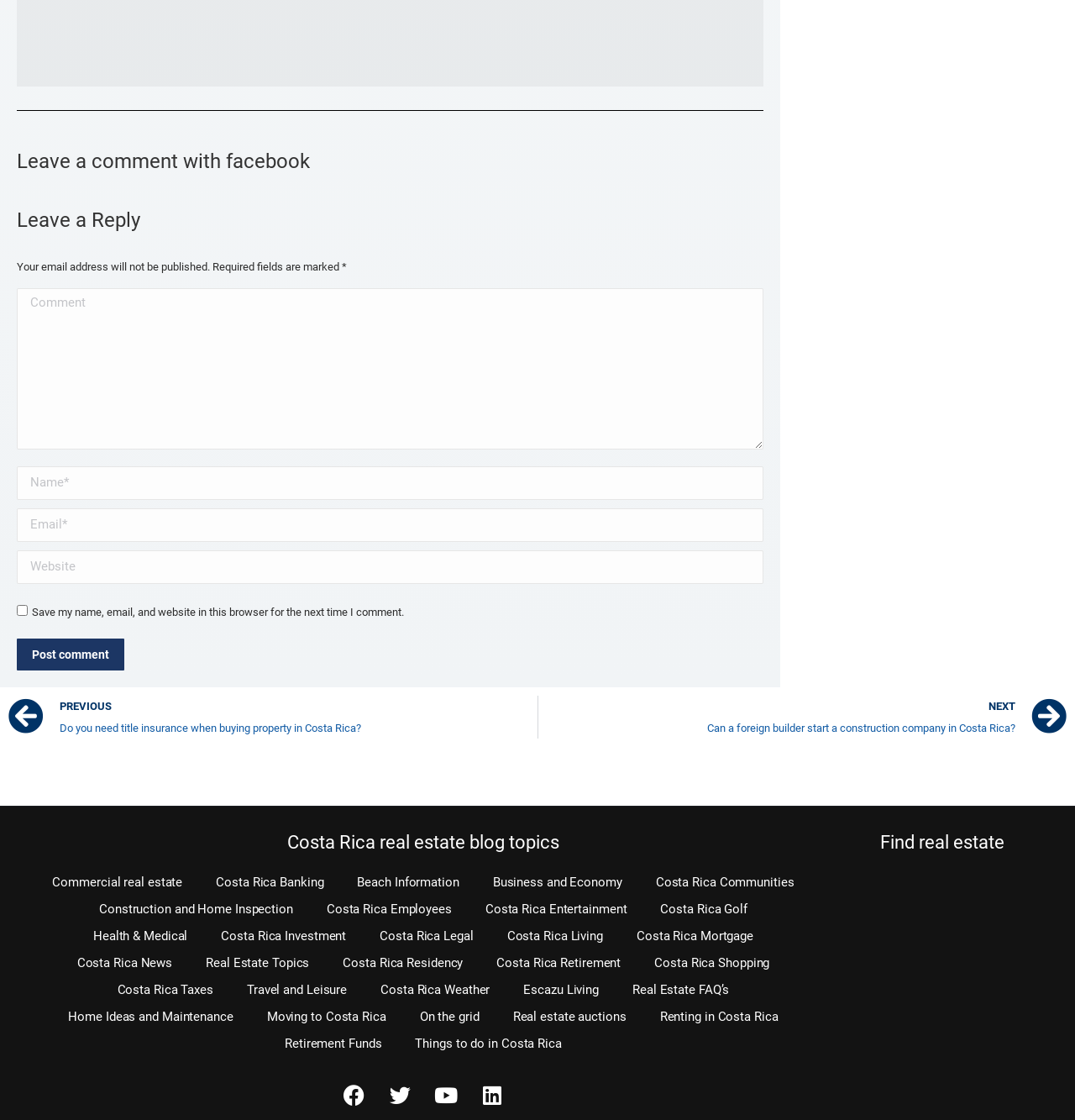Refer to the image and offer a detailed explanation in response to the question: What topics are available in the Costa Rica real estate blog?

The webpage provides a list of topics related to Costa Rica real estate, including Commercial real estate, Costa Rica Banking, Beach Information, and many others. These topics are presented as links, allowing users to access relevant blog posts.